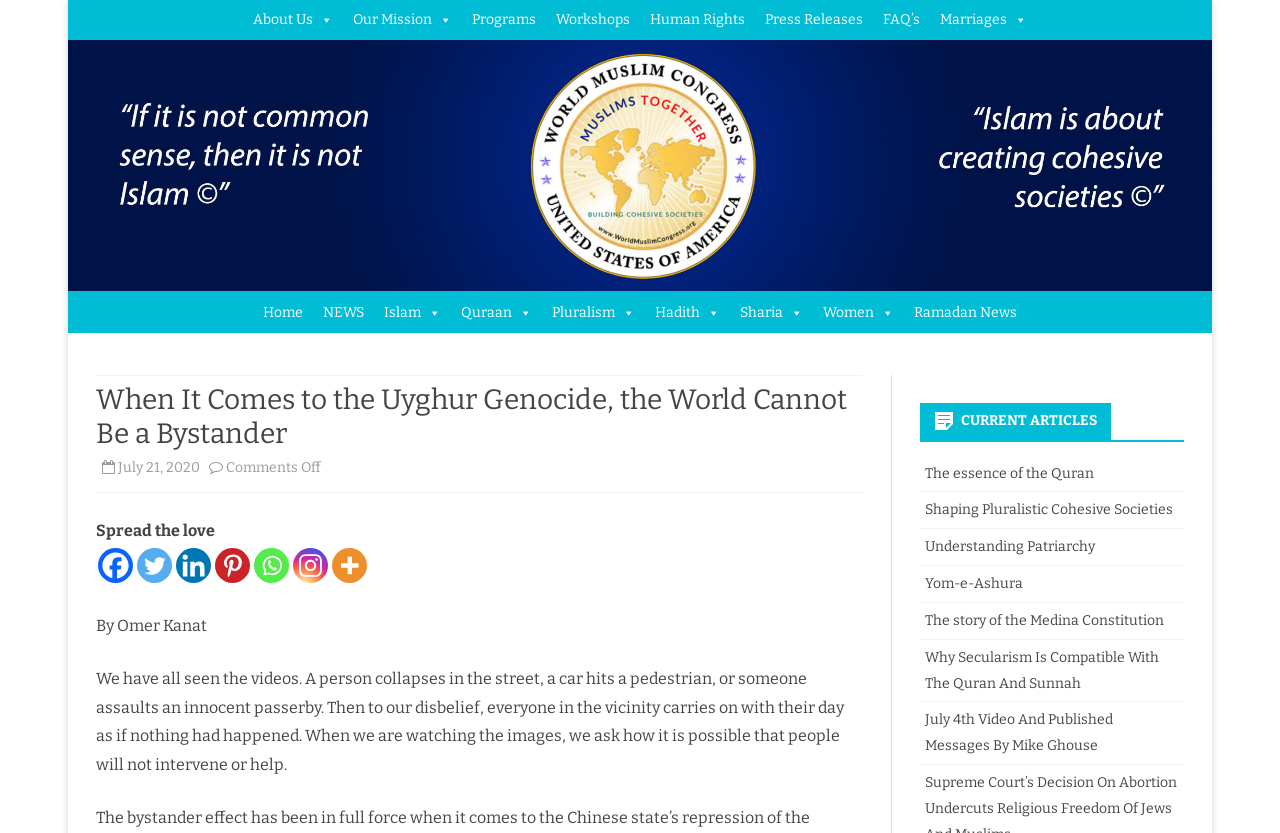Who is the author of the main article?
Ensure your answer is thorough and detailed.

The author of the main article can be found at the beginning of the article, where it says 'By Omer Kanat'.